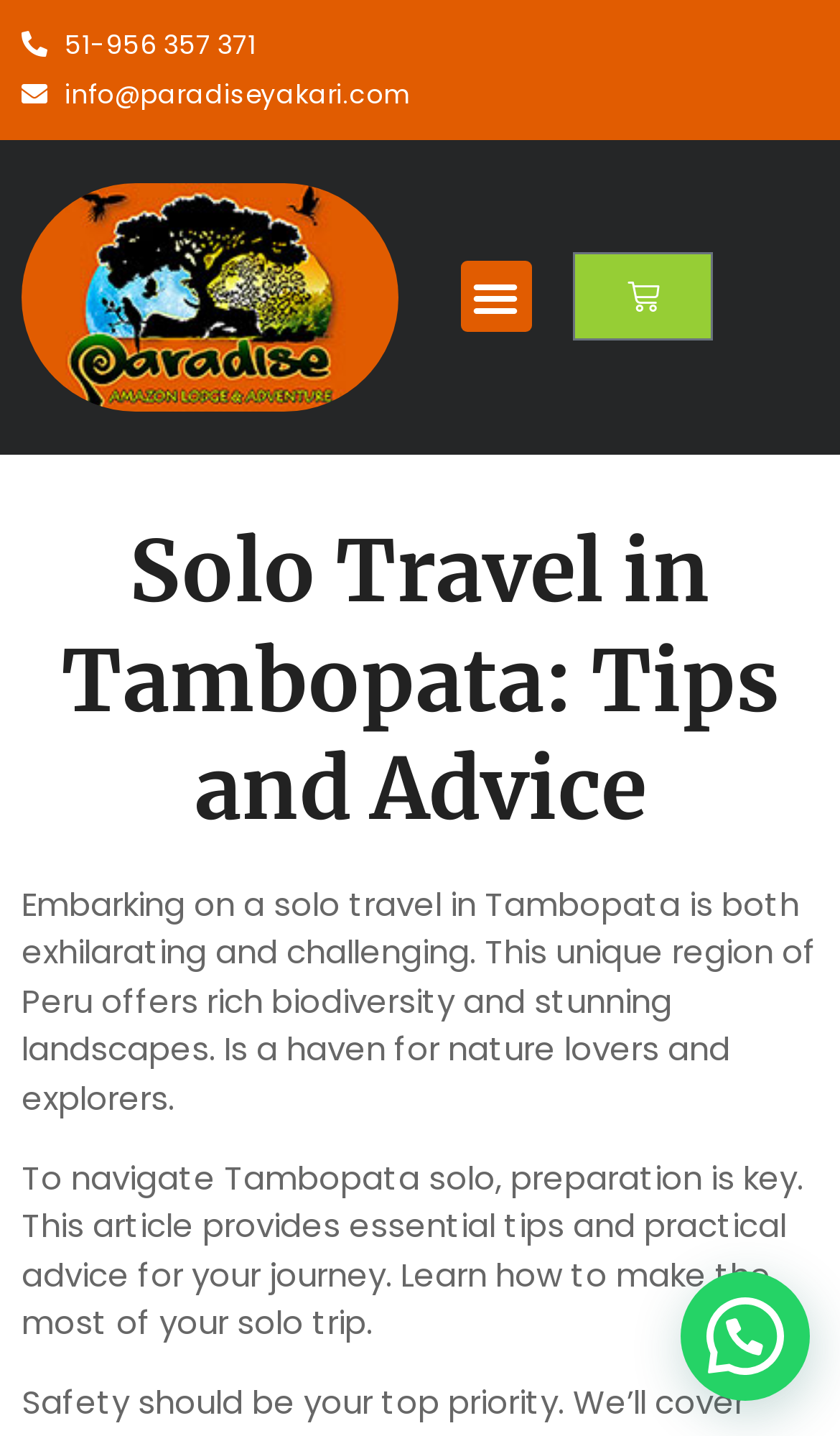Determine the bounding box coordinates of the UI element that matches the following description: "$ 0.00 0 Cart". The coordinates should be four float numbers between 0 and 1 in the format [left, top, right, bottom].

[0.683, 0.176, 0.849, 0.238]